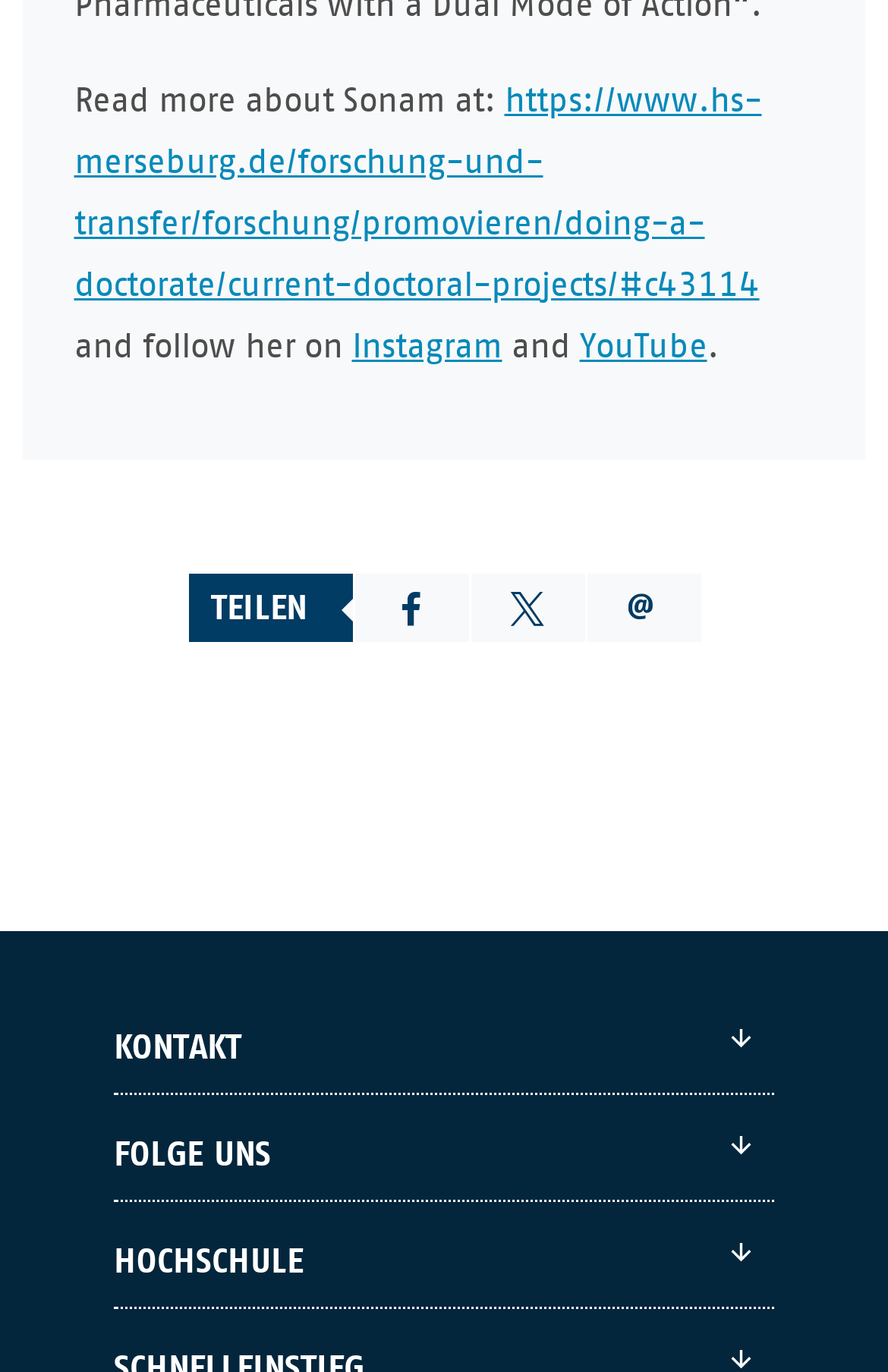Please determine the bounding box coordinates of the element to click in order to execute the following instruction: "Follow Sonam on Instagram". The coordinates should be four float numbers between 0 and 1, specified as [left, top, right, bottom].

[0.396, 0.235, 0.565, 0.266]